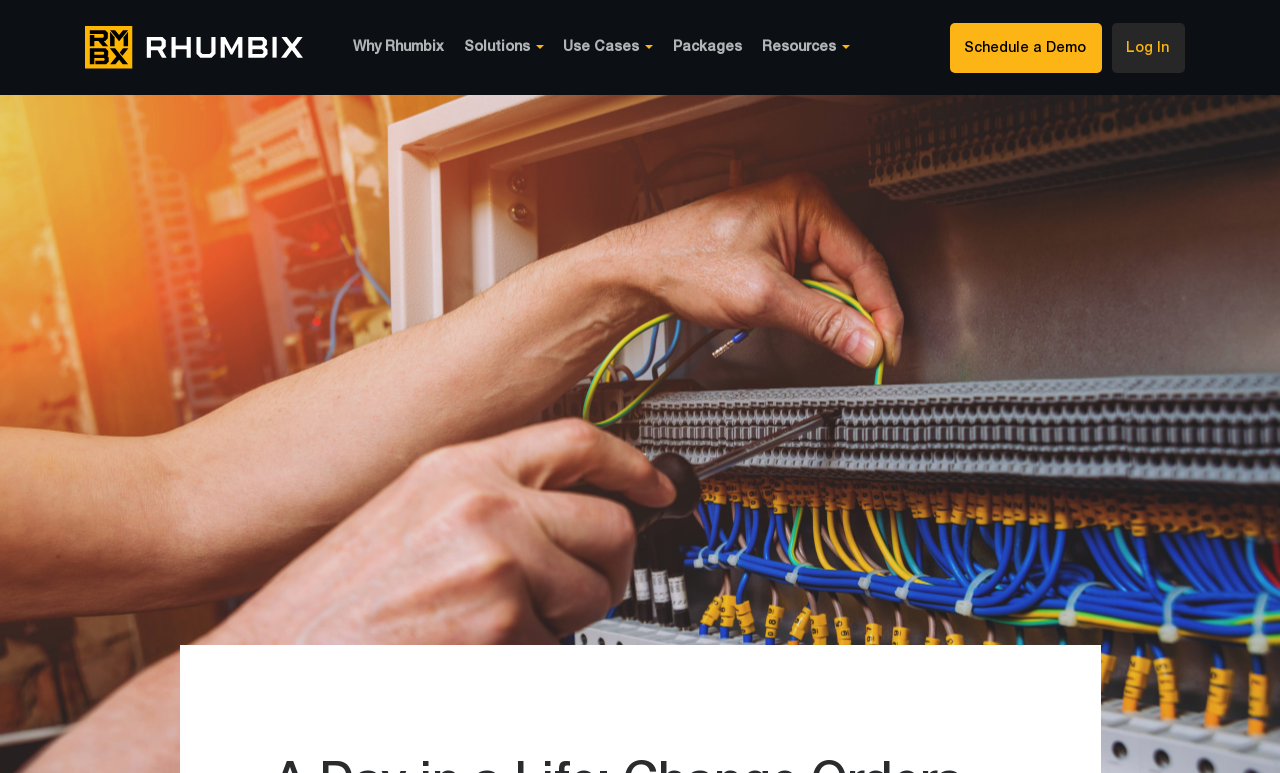Please respond in a single word or phrase: 
What is the first menu item on the top navigation bar?

A Day in a Life